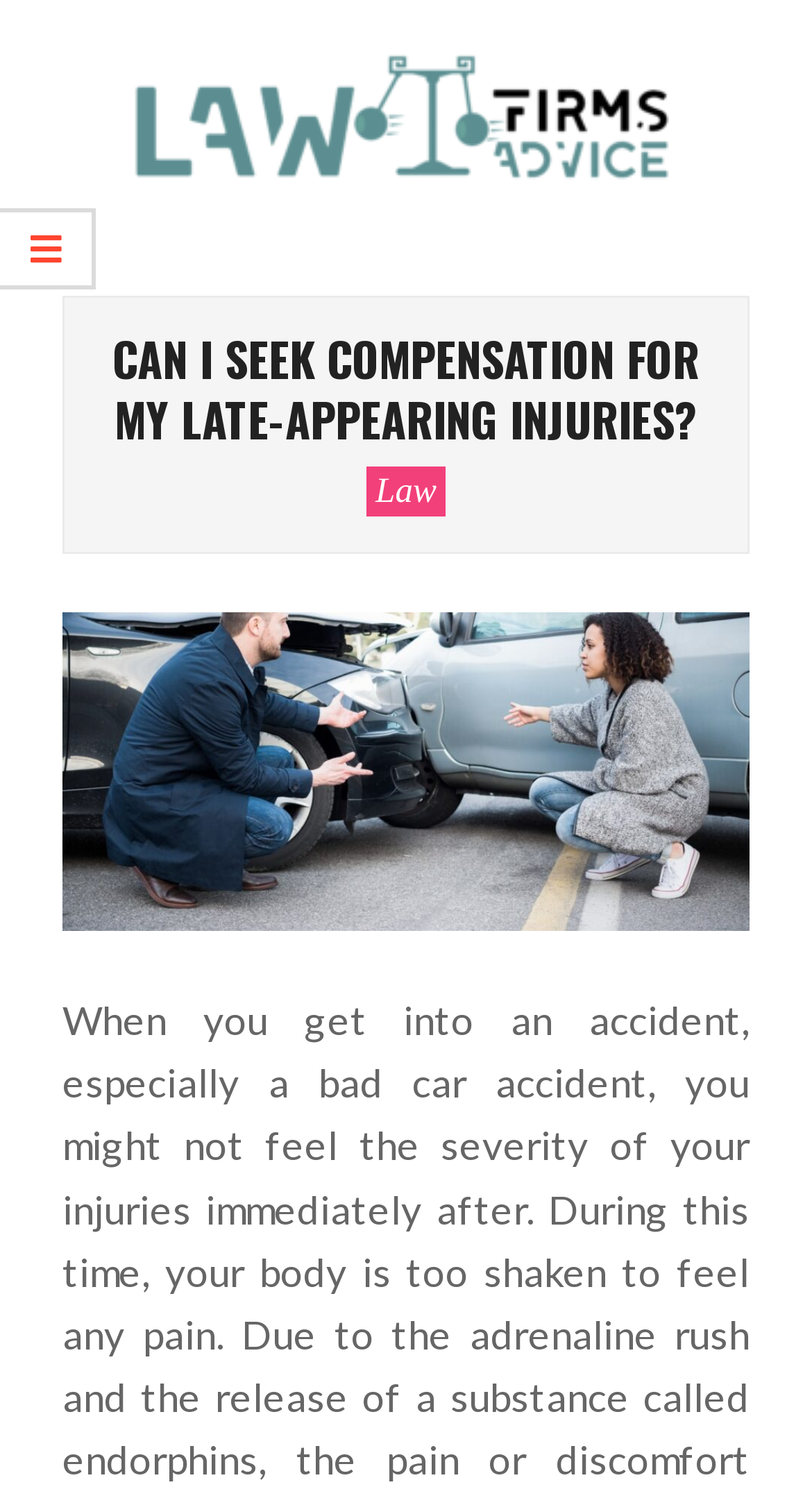Locate the primary headline on the webpage and provide its text.

CAN I SEEK COMPENSATION FOR MY LATE-APPEARING INJURIES?